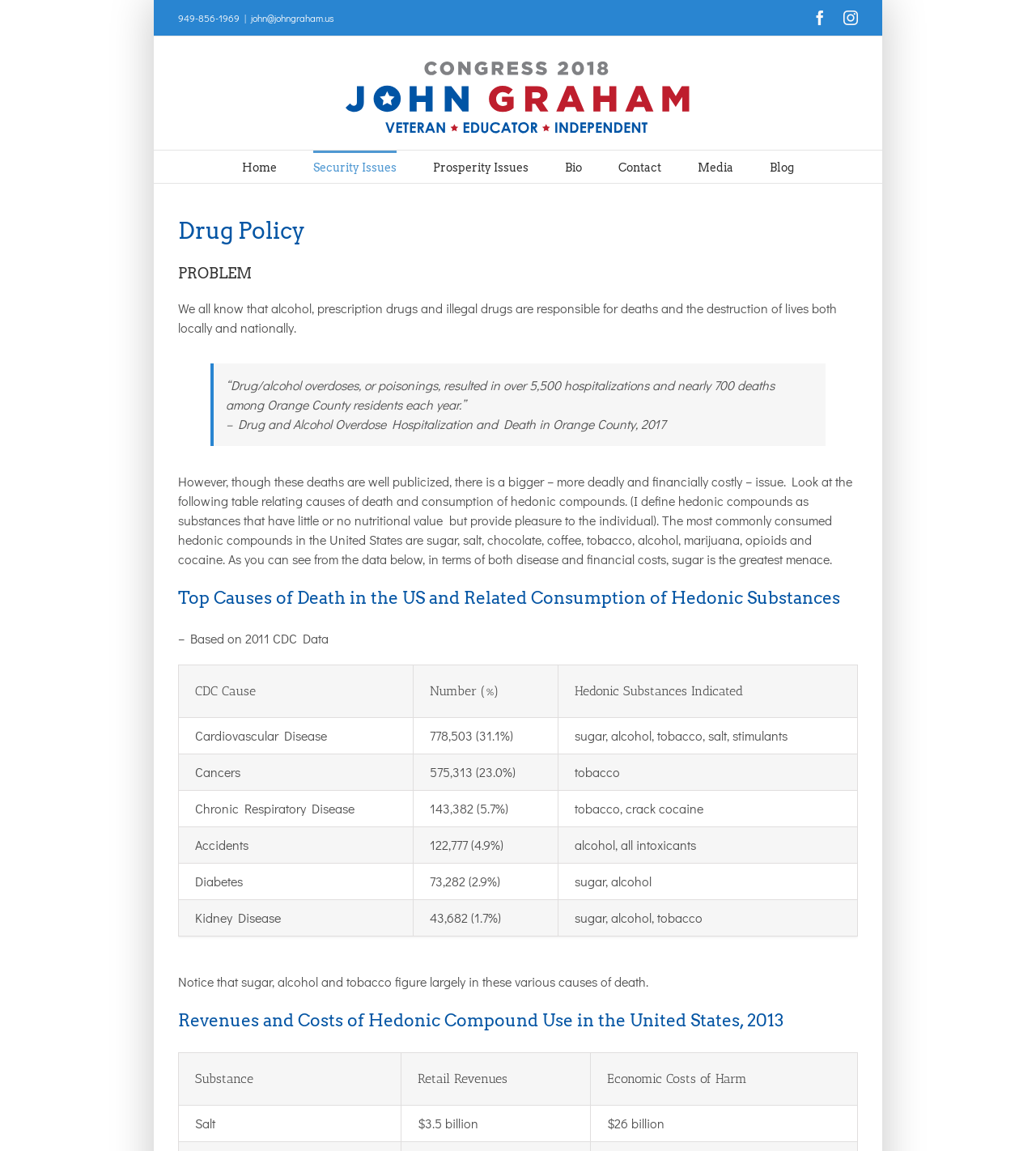Identify the bounding box coordinates of the clickable region necessary to fulfill the following instruction: "Click the Bio menu item". The bounding box coordinates should be four float numbers between 0 and 1, i.e., [left, top, right, bottom].

[0.545, 0.131, 0.597, 0.159]